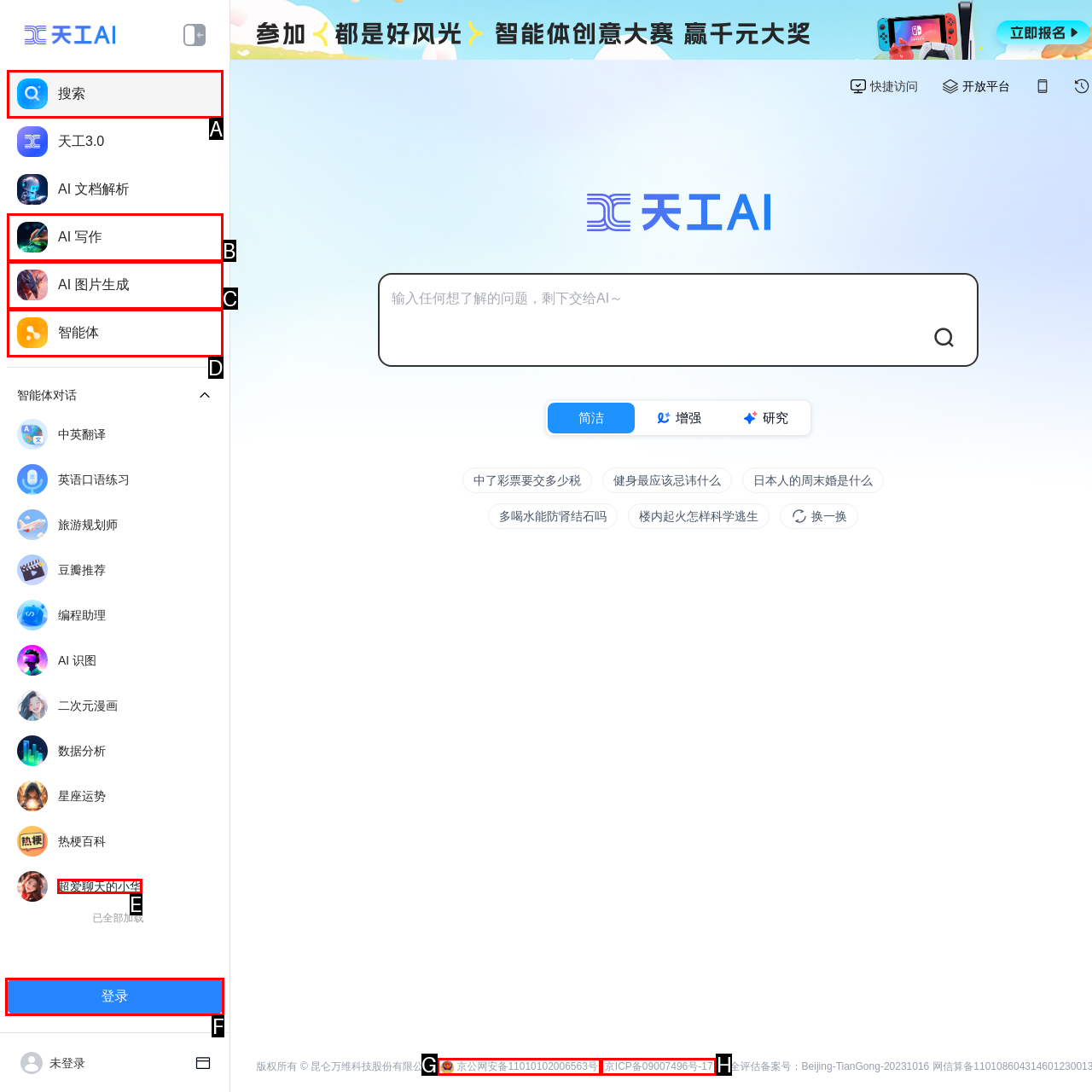Specify which UI element should be clicked to accomplish the task: Chat with the intelligent assistant. Answer with the letter of the correct choice.

E